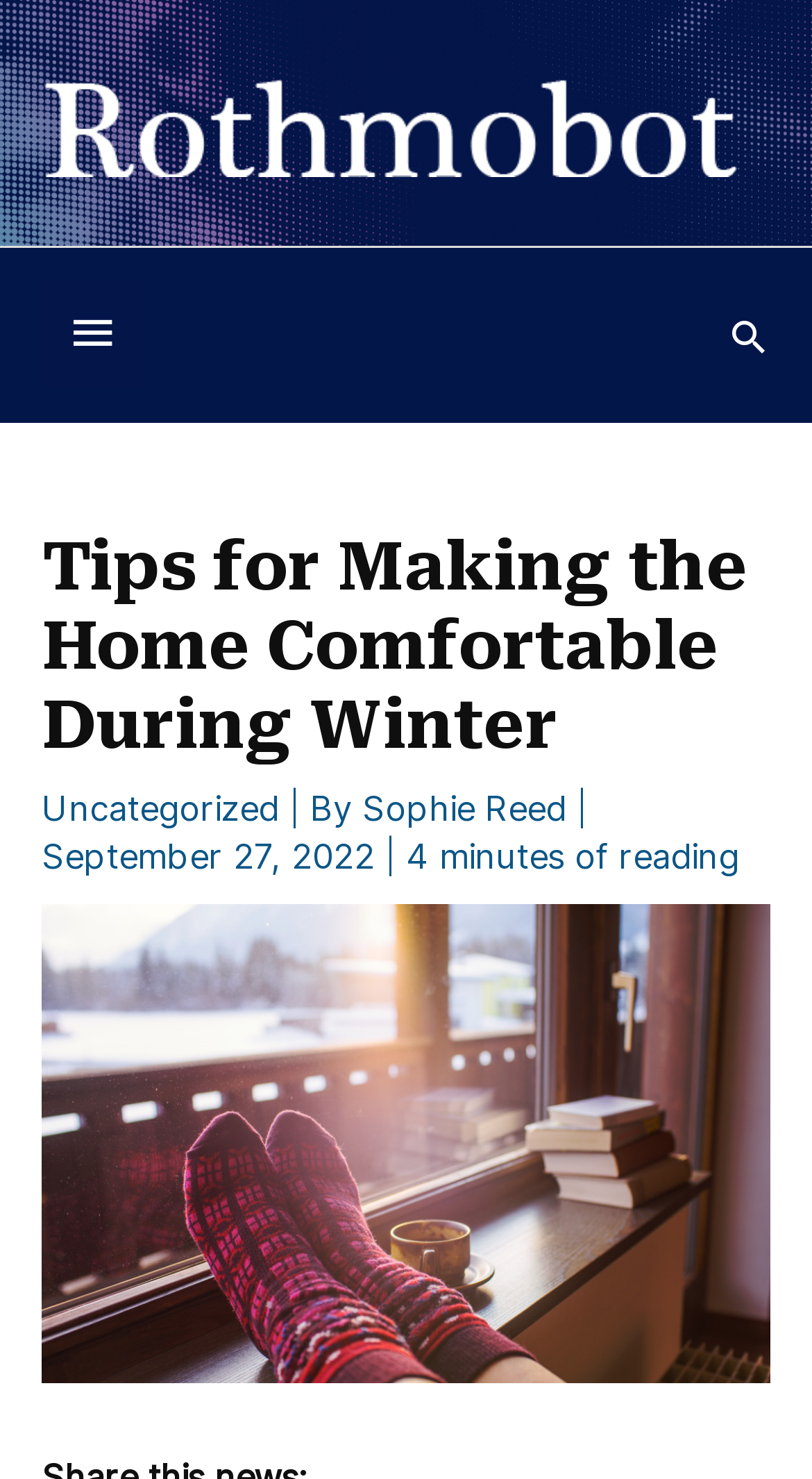What is the author of the article?
Please answer the question with a single word or phrase, referencing the image.

Sophie Reed